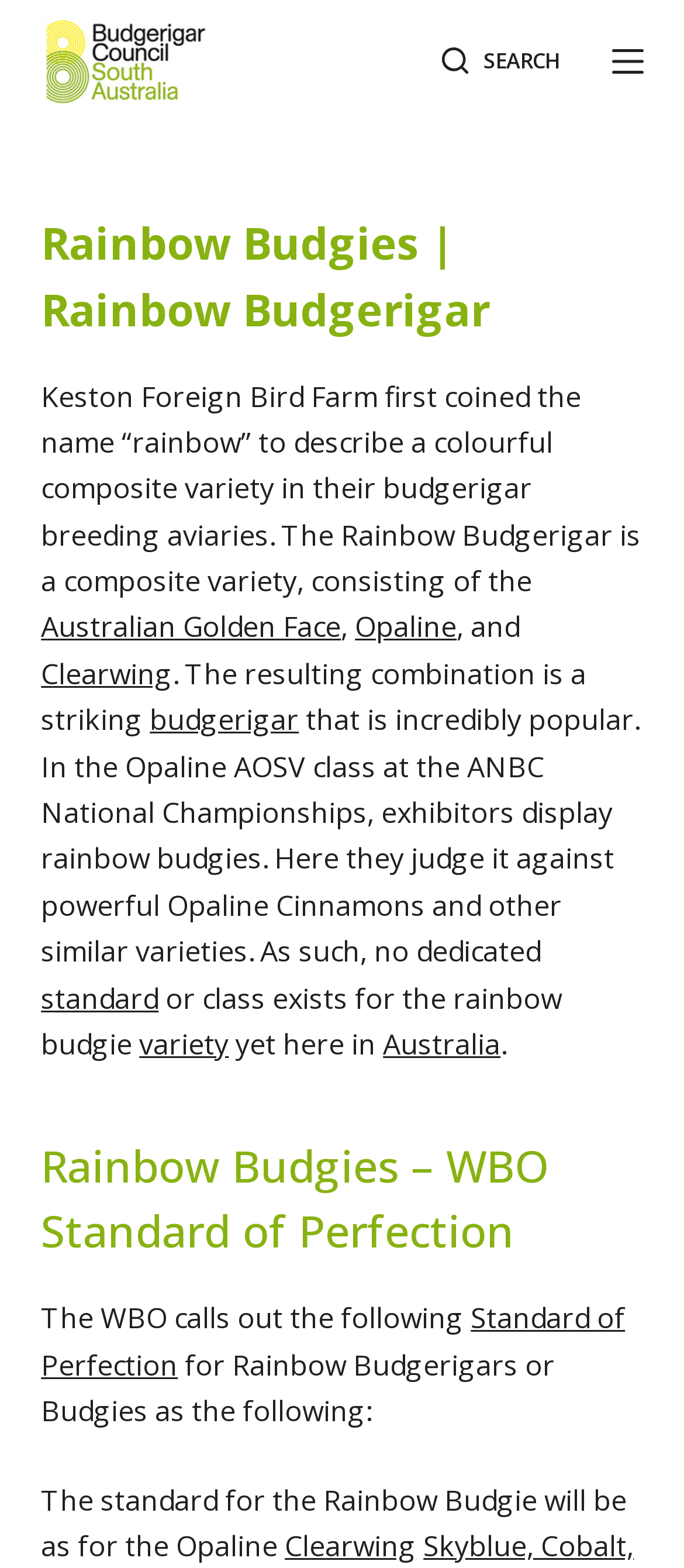What is the purpose of the 'Search' button?
Provide an in-depth and detailed answer to the question.

The 'Search' button is located at the top right corner of the webpage, and it is likely that its purpose is to allow users to search for specific content within the website. This is a common functionality of search buttons on websites.